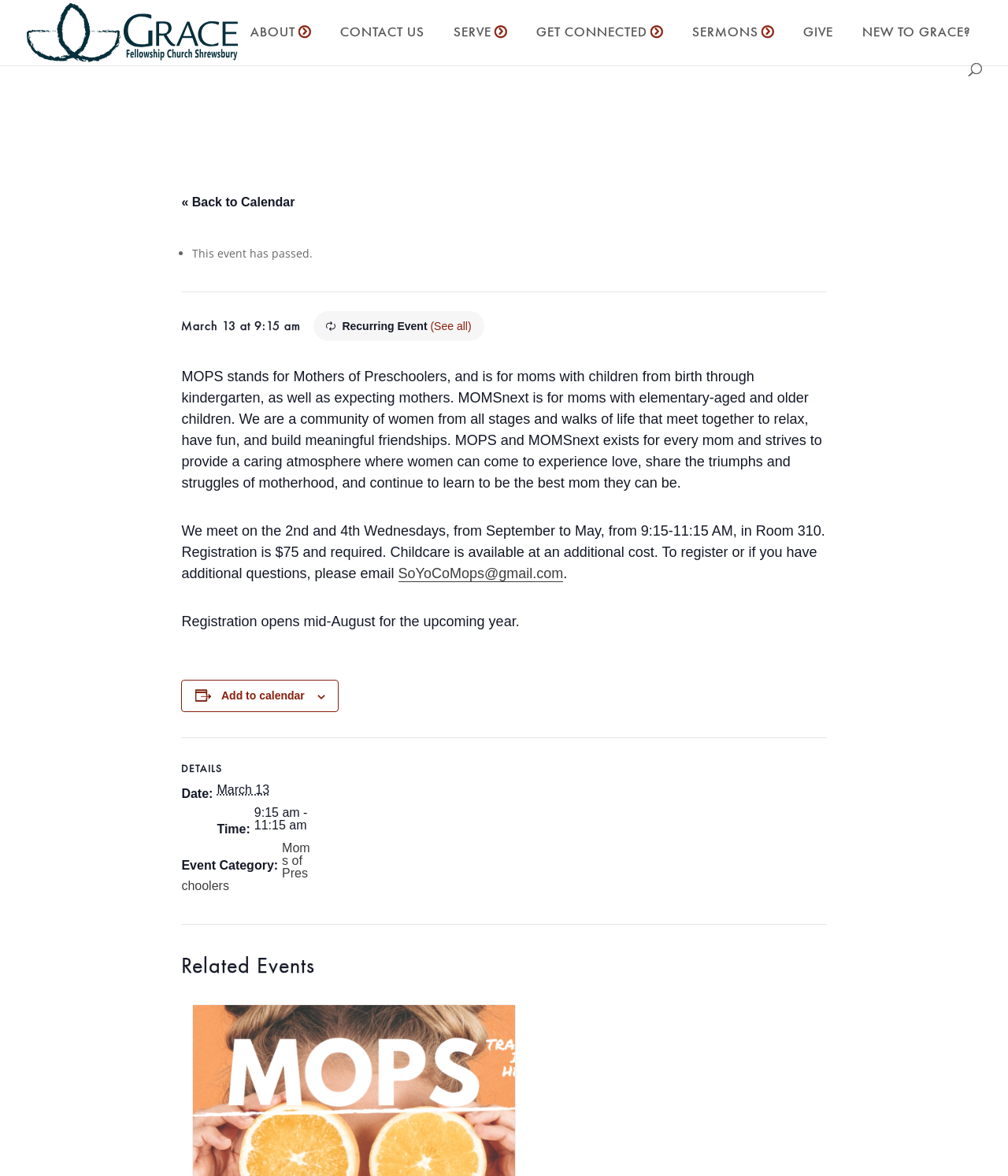When do MOPS and MOMSnext meet?
Provide an in-depth answer to the question, covering all aspects.

The meeting schedule of MOPS and MOMSnext can be found in the description provided on the webpage. It states that they meet on the 2nd and 4th Wednesdays, from September to May, from 9:15-11:15 AM, in Room 310.